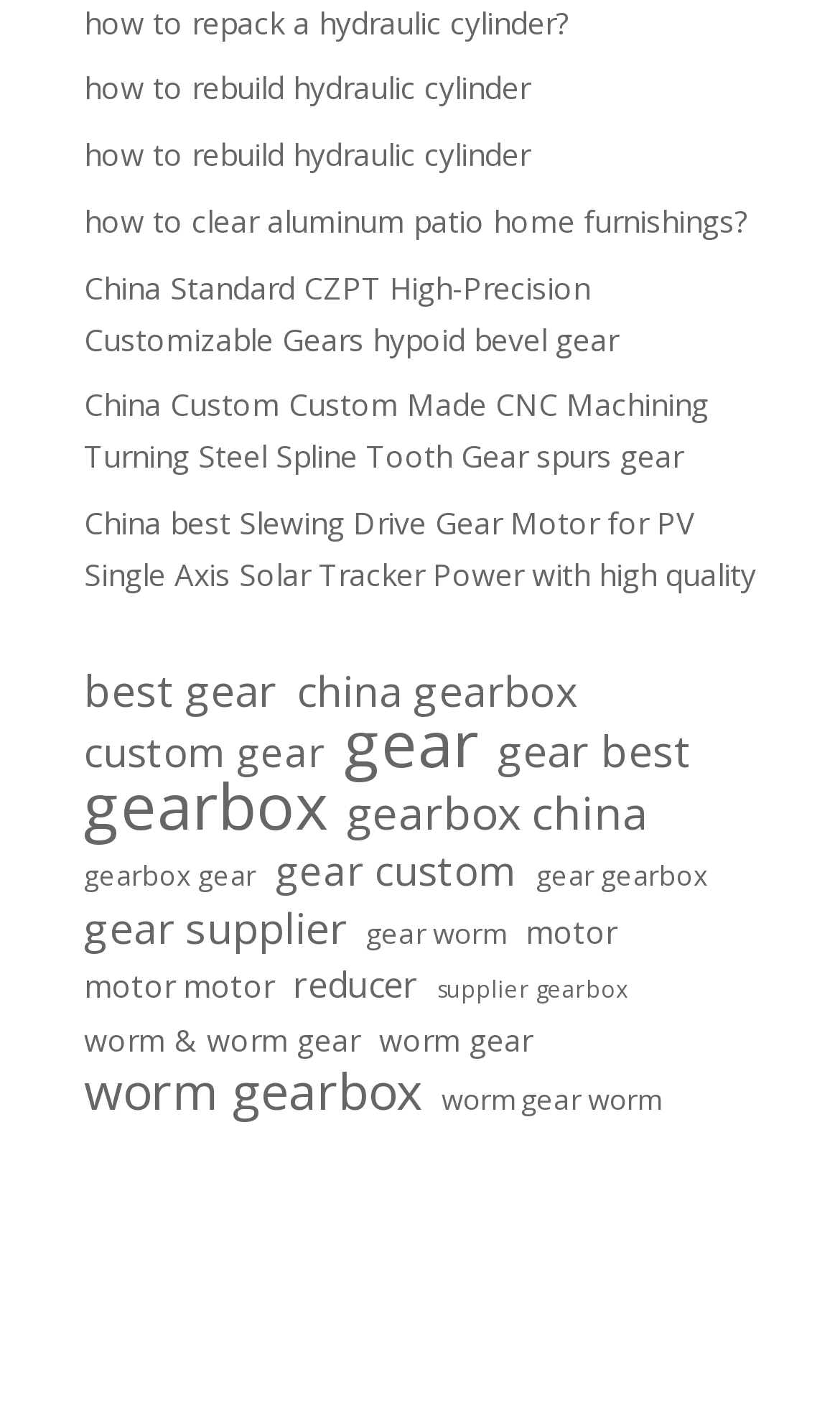Give a one-word or one-phrase response to the question: 
What is the topic of the links on this page?

Gears and machinery